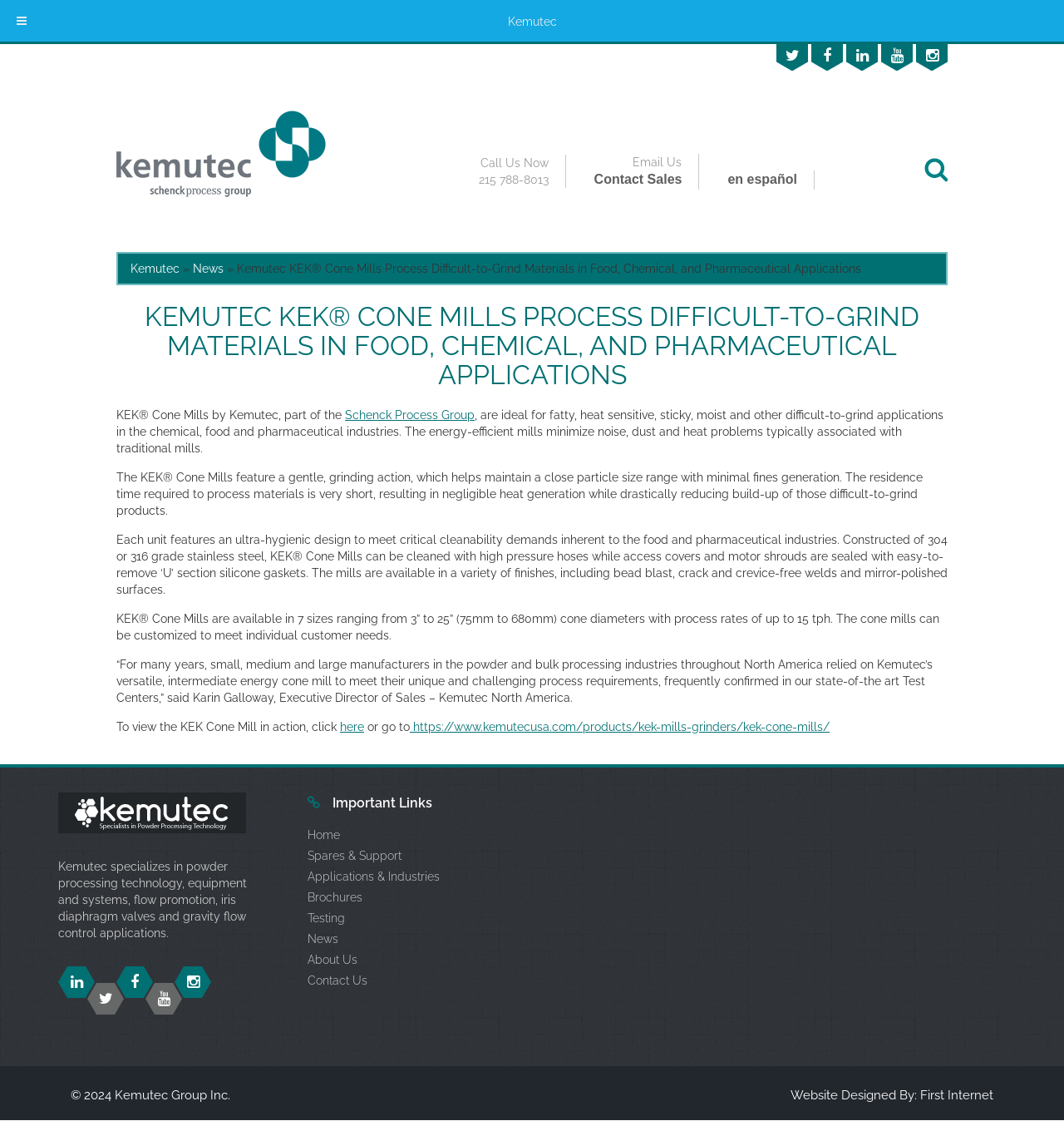How many sizes of KEK Cone Mills are available?
Please provide a single word or phrase as the answer based on the screenshot.

7